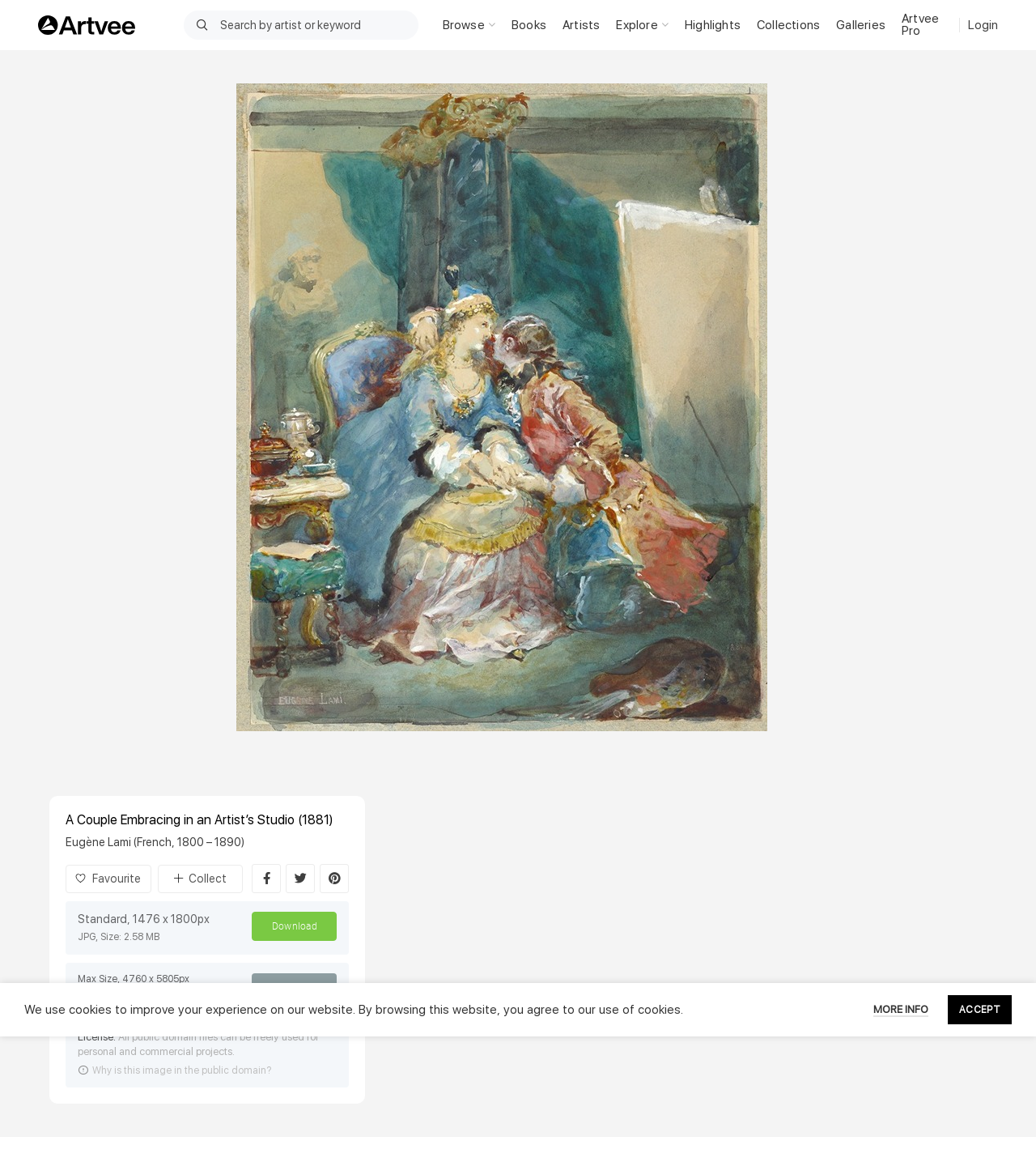Give a one-word or short-phrase answer to the following question: 
What is the theme of the artwork?

Figurative